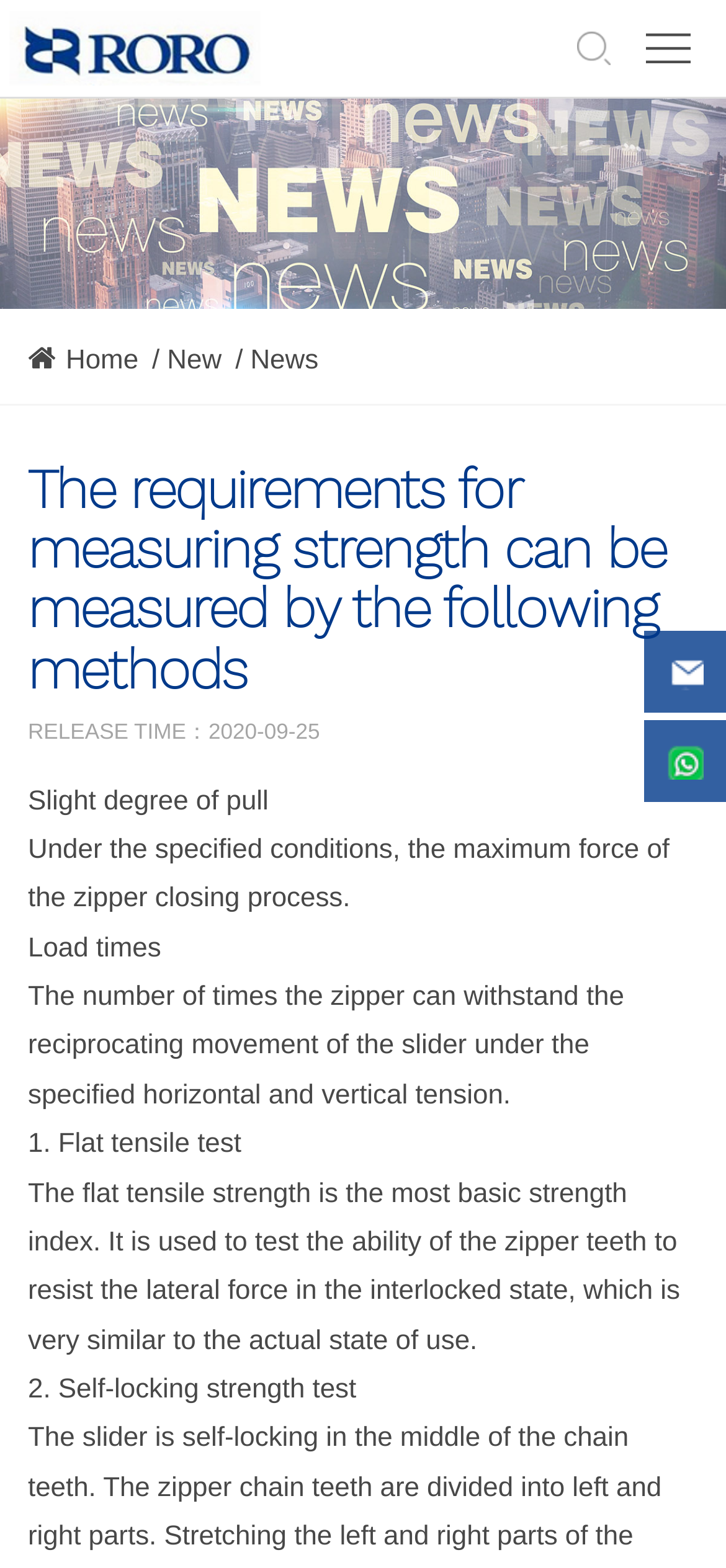Using the information in the image, give a comprehensive answer to the question: 
How many navigation links are on the top left?

There are six navigation links on the top left of the webpage: Home, About, Products, Service, Quality Management, and New.